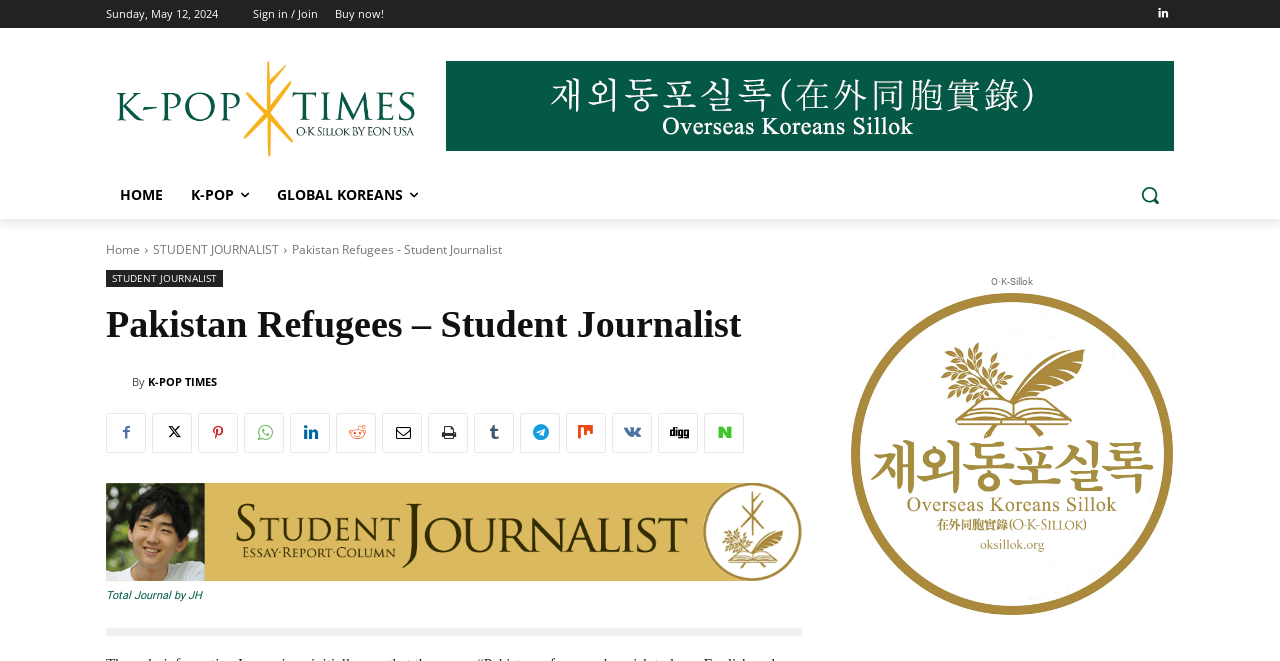Pinpoint the bounding box coordinates of the area that must be clicked to complete this instruction: "Click the 'Buy now!' button".

[0.262, 0.0, 0.3, 0.042]